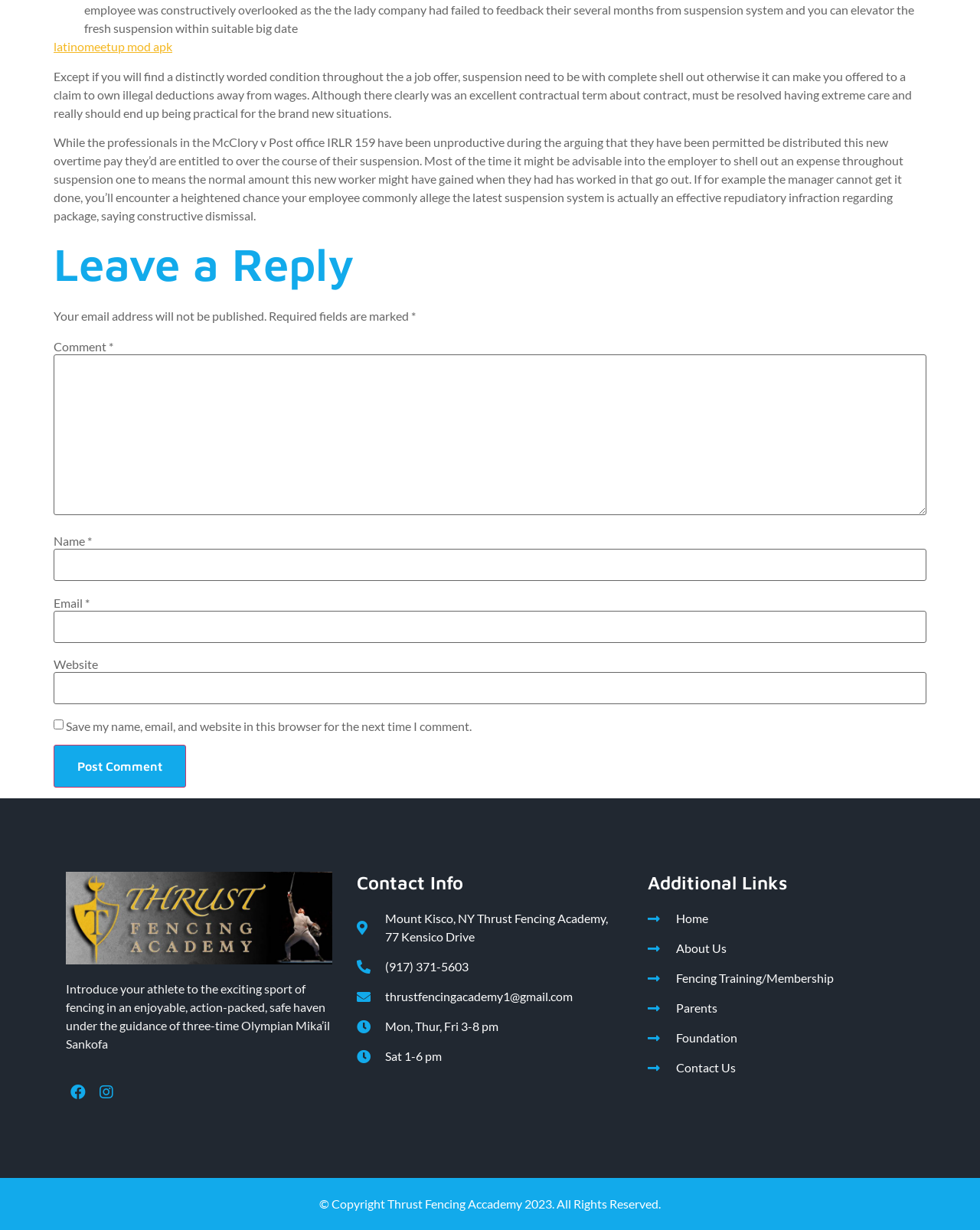What is the name of the fencing academy?
Please answer the question with a detailed and comprehensive explanation.

I found the name of the fencing academy by looking at the StaticText element with the content 'Mount Kisco, NY Thrust Fencing Academy, 77 Kensico Drive', which suggests that the name of the academy is Thrust Fencing Academy.